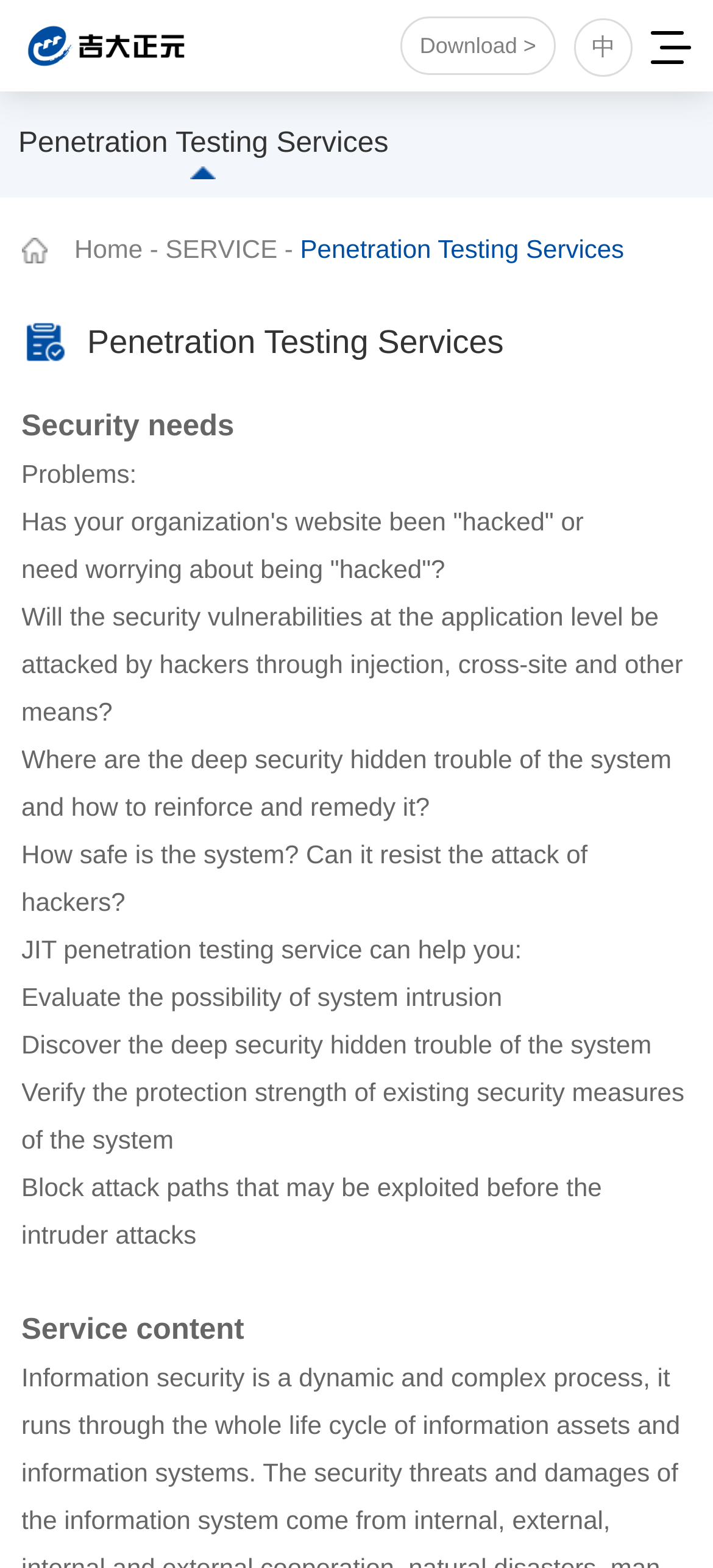Bounding box coordinates are specified in the format (top-left x, top-left y, bottom-right x, bottom-right y). All values are floating point numbers bounded between 0 and 1. Please provide the bounding box coordinate of the region this sentence describes: Penetration Testing Services

[0.026, 0.07, 0.545, 0.114]